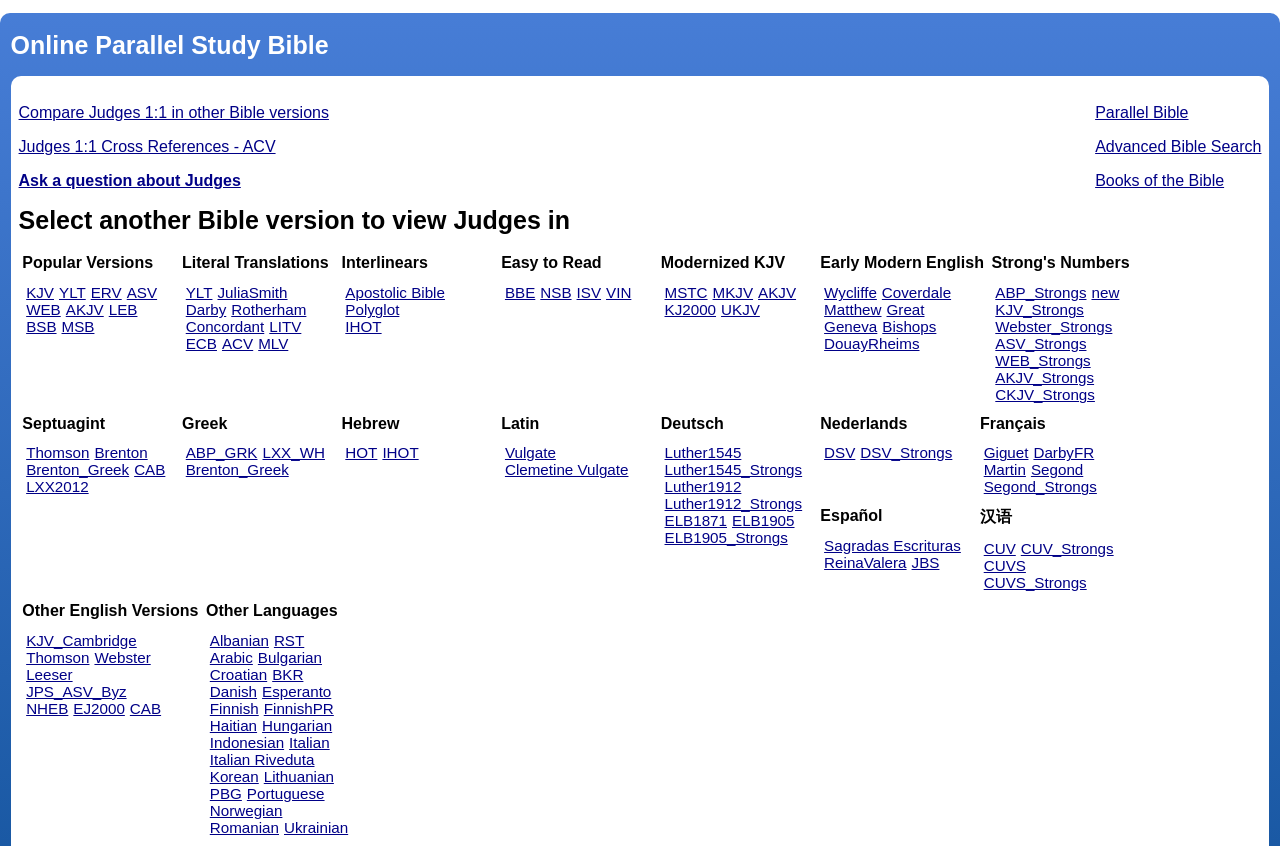Show the bounding box coordinates of the element that should be clicked to complete the task: "View 'Judges 1:1' in the 'ERV' Bible version".

[0.071, 0.336, 0.095, 0.356]